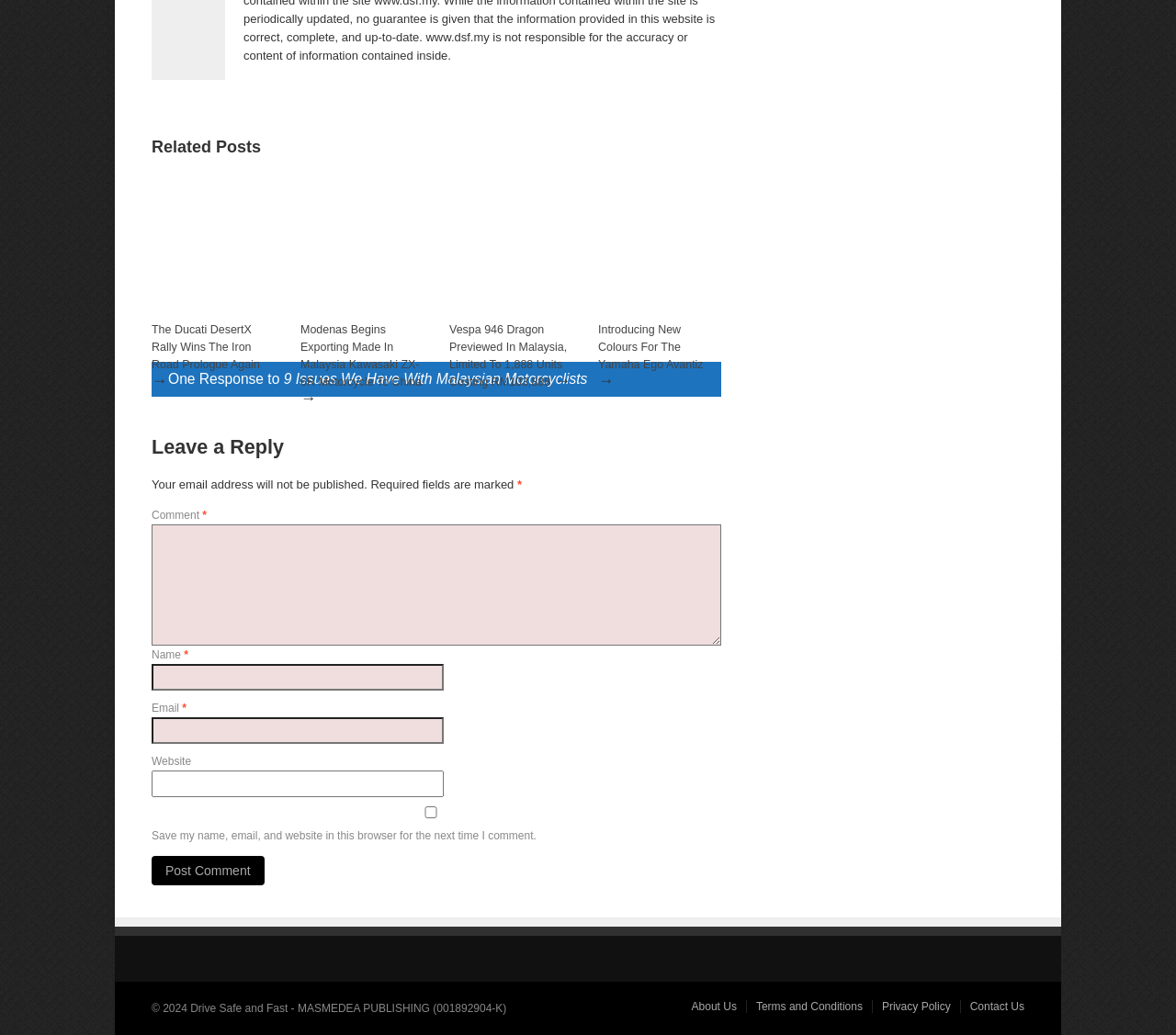How many articles are listed under 'Related Posts'?
Refer to the image and give a detailed response to the question.

Under the 'Related Posts' heading, I can see four articles listed, each with a heading and a link. These articles are about Ducati, Modenas, Vespa, and Yamaha.